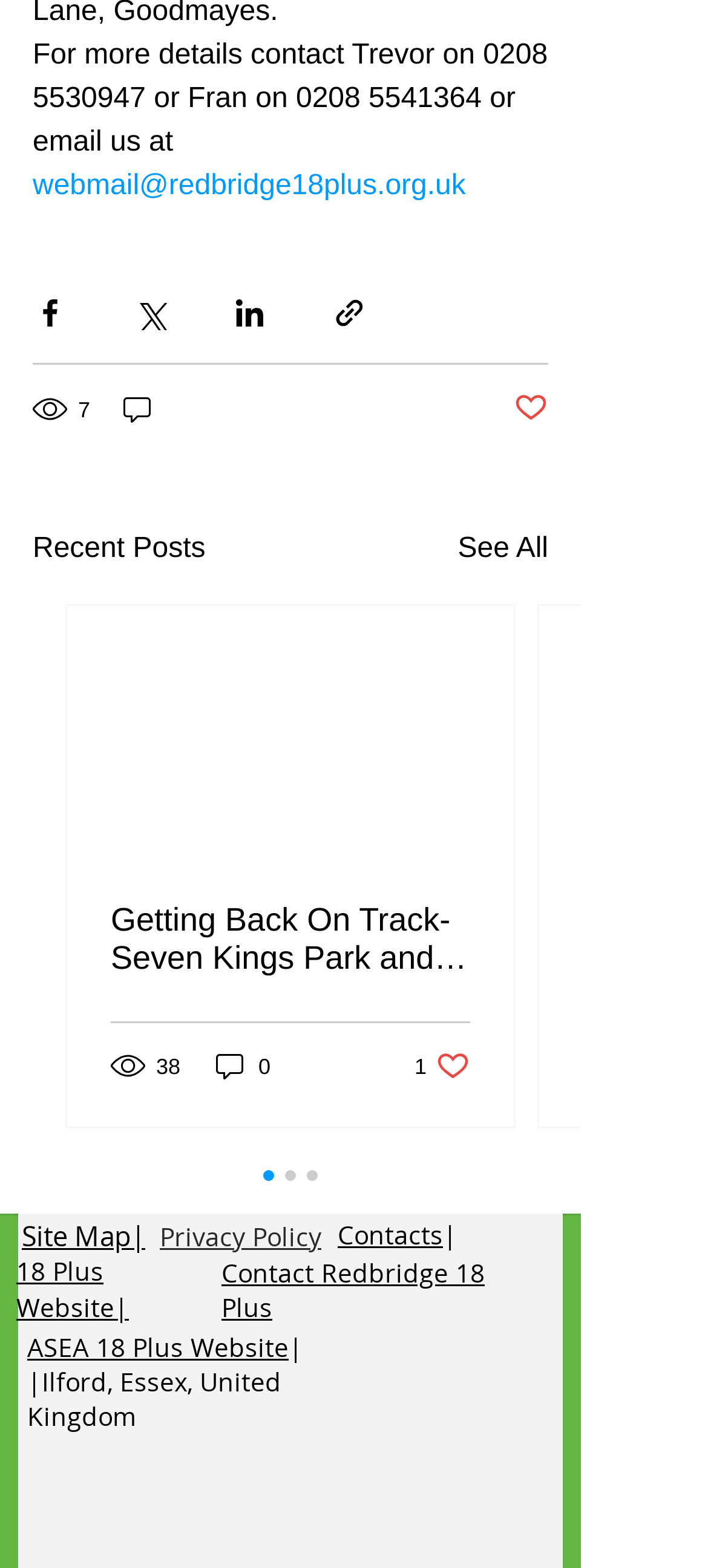Please identify the coordinates of the bounding box for the clickable region that will accomplish this instruction: "Visit the site map".

[0.031, 0.776, 0.185, 0.799]